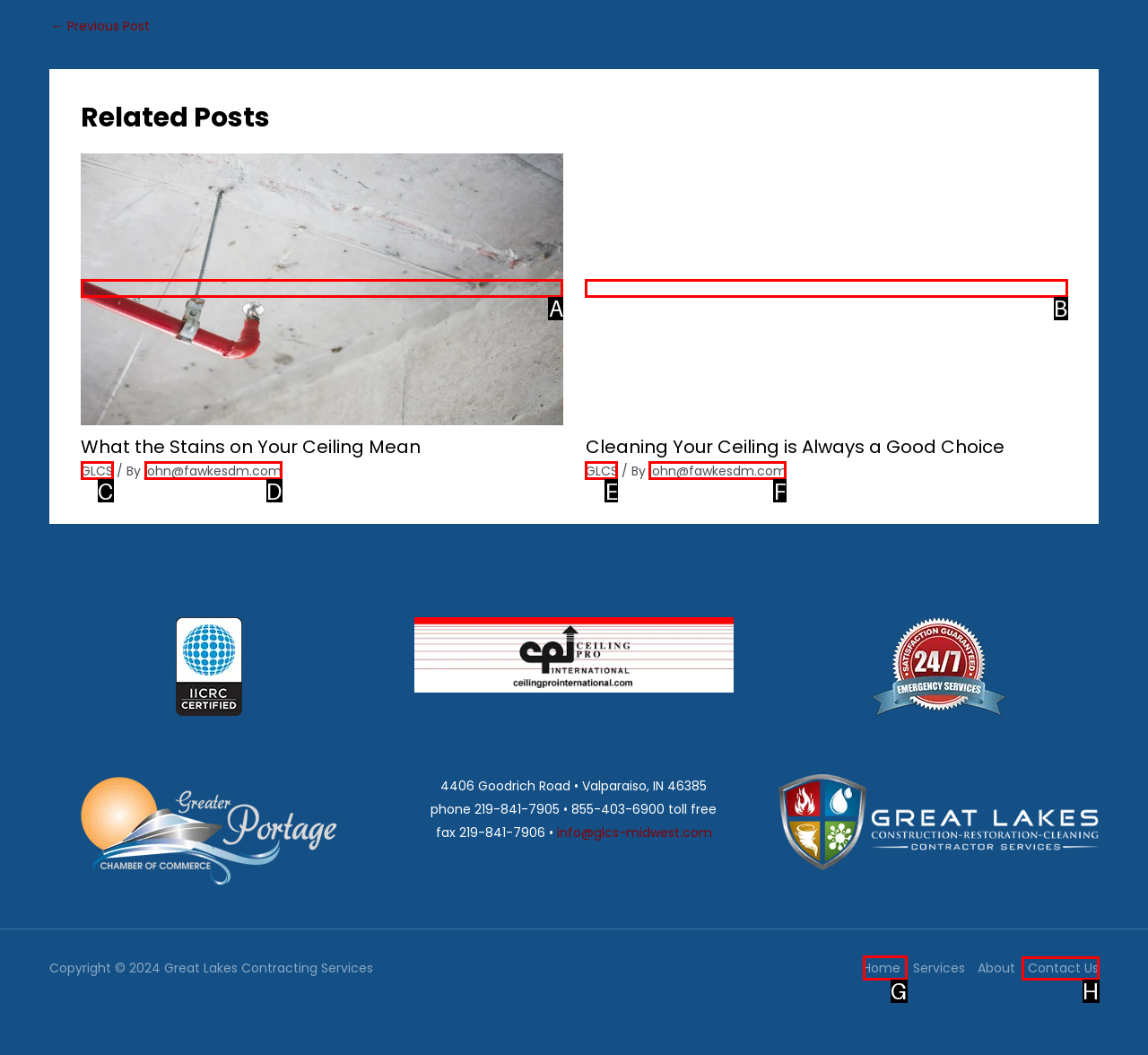Identify the HTML element to select in order to accomplish the following task: Visit the 'Home' page
Reply with the letter of the chosen option from the given choices directly.

G